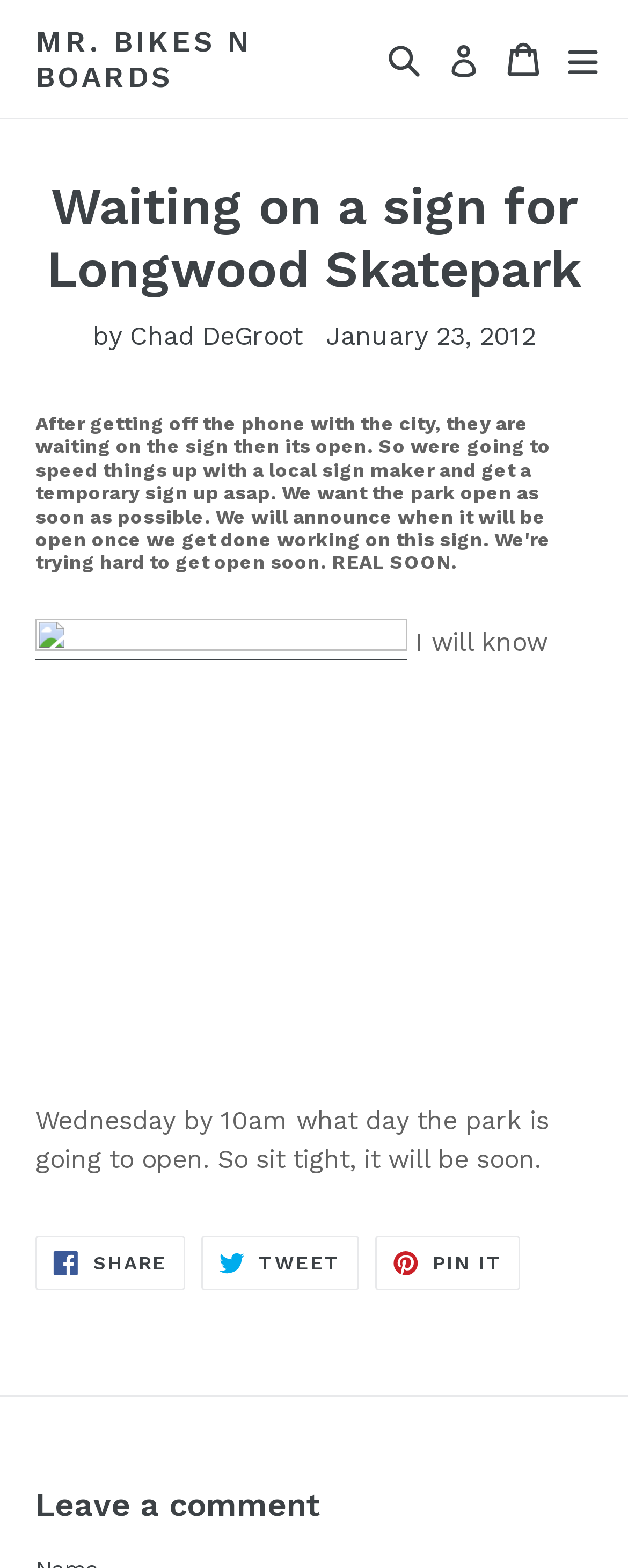Identify the bounding box coordinates of the part that should be clicked to carry out this instruction: "Share on Facebook".

[0.056, 0.788, 0.294, 0.823]